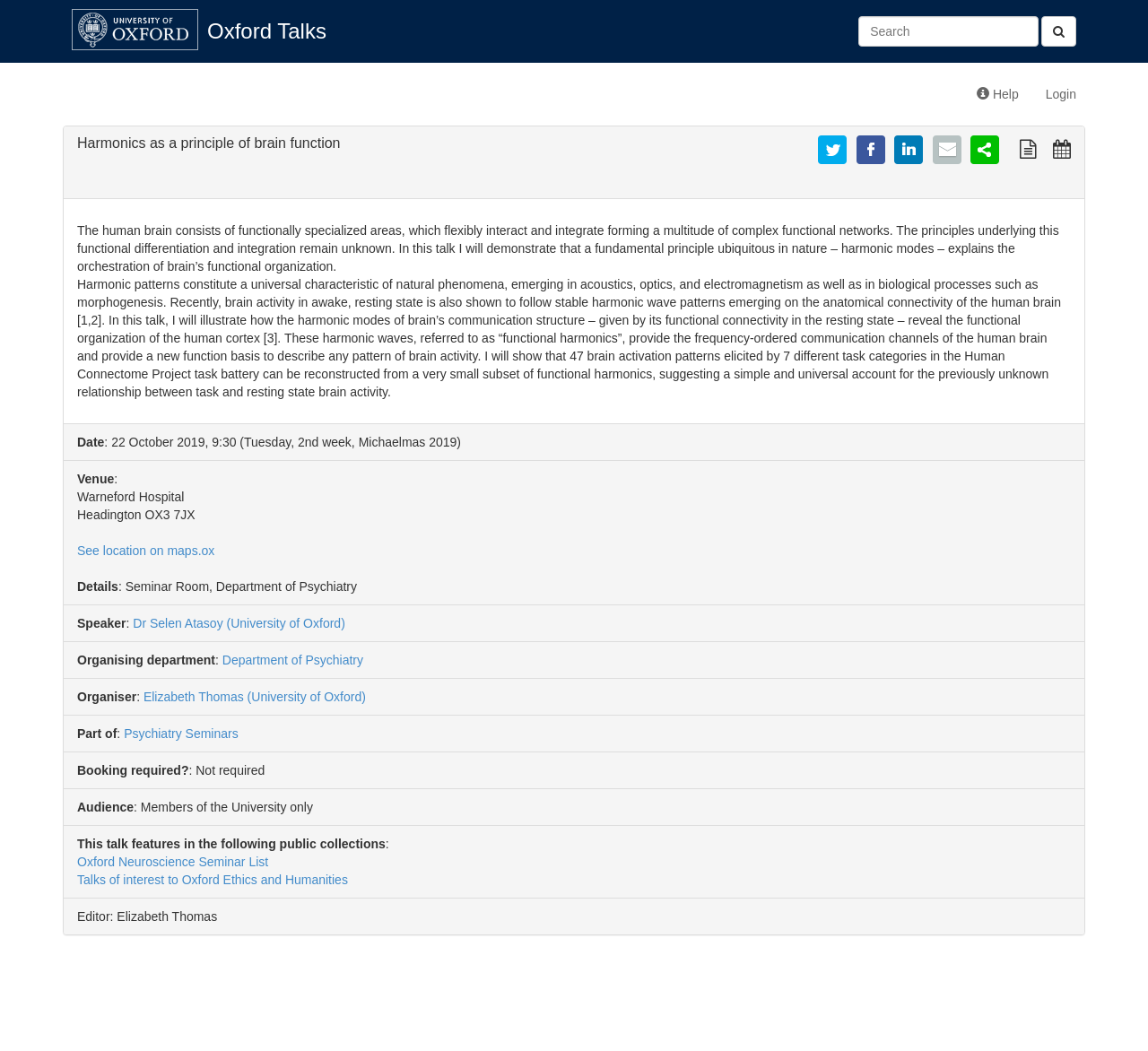Is booking required for this talk?
Look at the image and construct a detailed response to the question.

I determined the answer by looking at the section of the webpage that lists the details of the talk. Specifically, I looked at the 'Booking required?' section, which mentions 'Not required' as the answer.